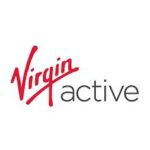Give a detailed account of the visual elements in the image.

The image features the logo of Virgin Active, a well-known fitness brand that operates gym facilities and wellness centers globally. The logo prominently displays the distinctive 'Virgin' wordmark in red, coupled with 'active' in a sleek, modern gray font. This branding reflects Virgin Active's commitment to promoting a healthy and active lifestyle, appealing to fitness enthusiasts seeking quality gym experiences. The inclusion of Virgin Active in the contemporary fitness landscape highlights its focus on providing various services, including private training sessions led by certified trainers, as well as a range of membership options designed to cater to different fitness preferences.